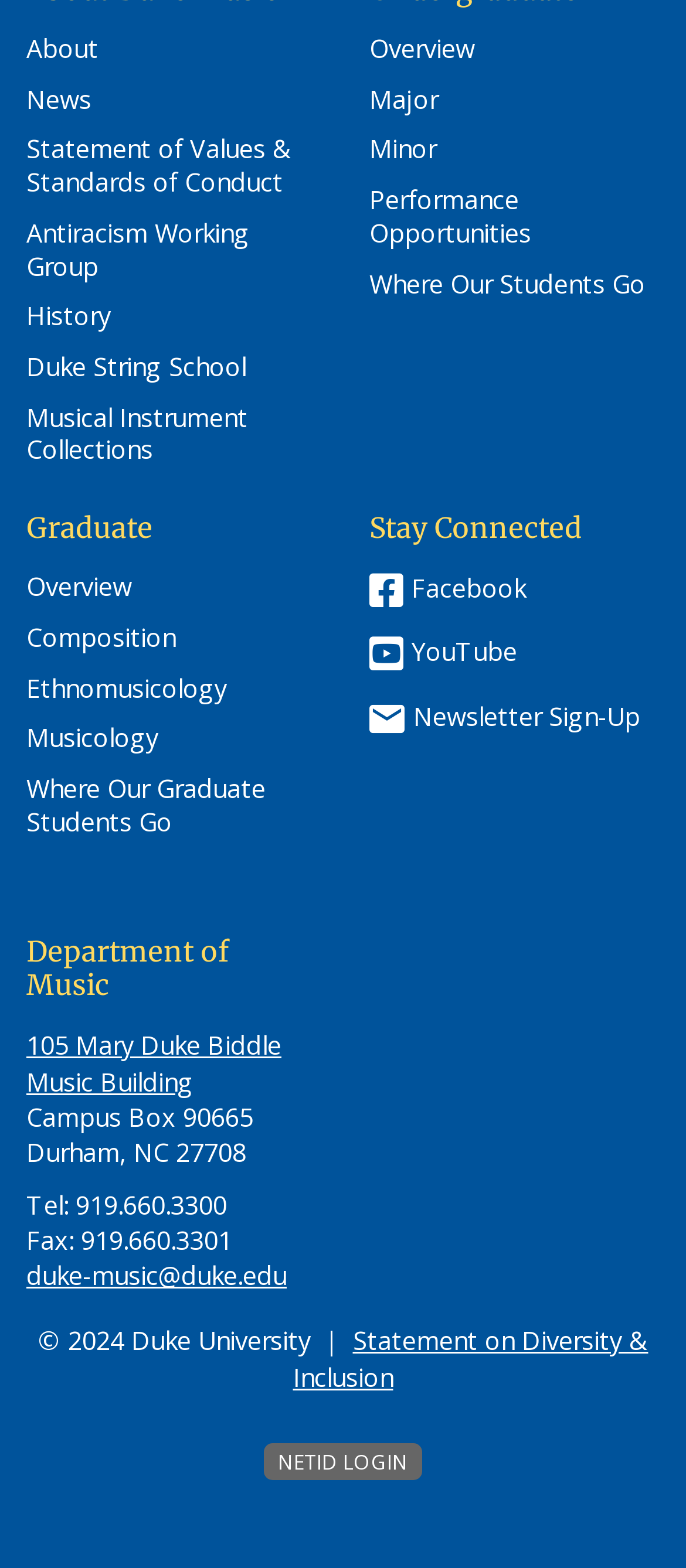What is the copyright year of the webpage?
Please look at the screenshot and answer in one word or a short phrase.

2024